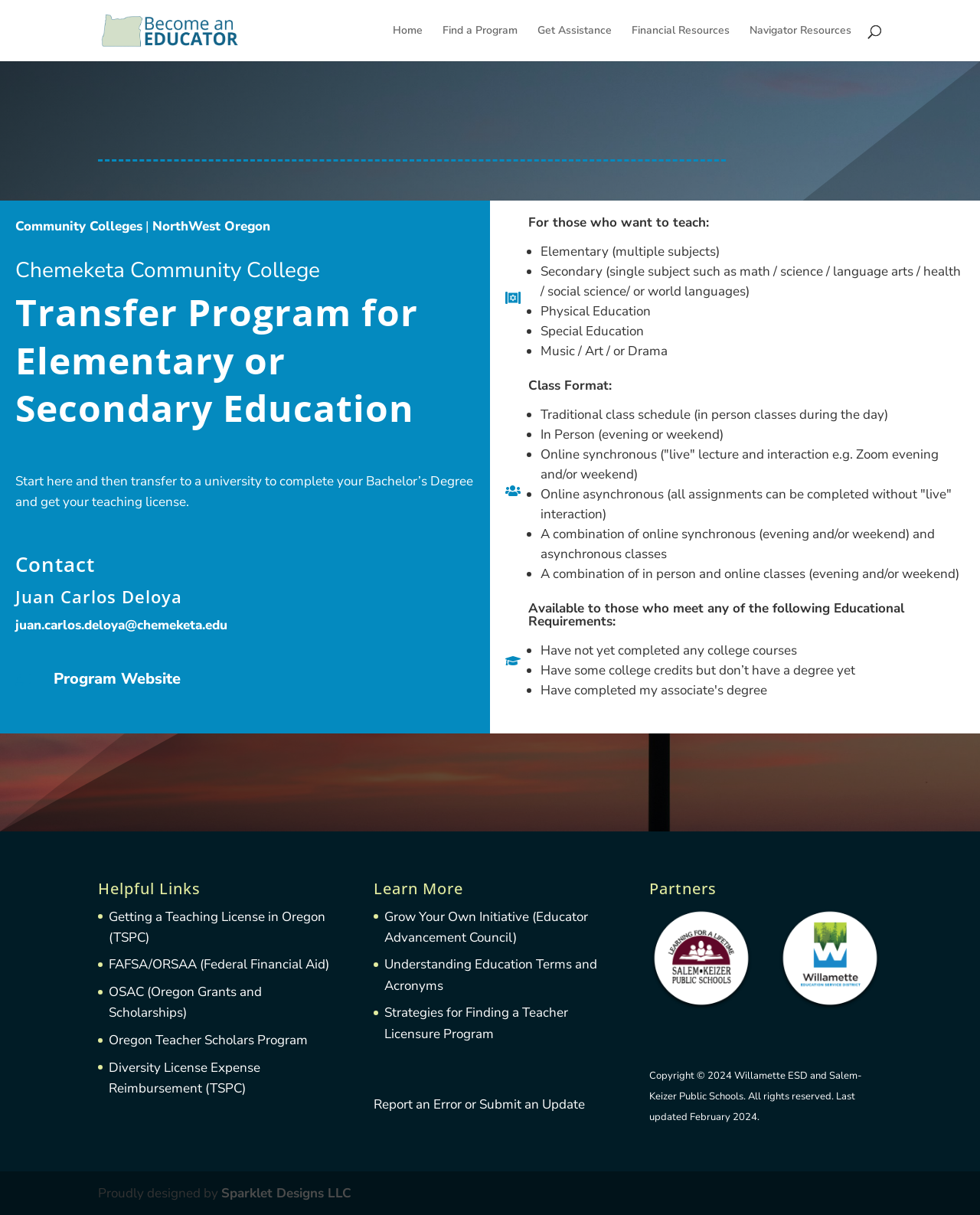Please specify the coordinates of the bounding box for the element that should be clicked to carry out this instruction: "Search for a program". The coordinates must be four float numbers between 0 and 1, formatted as [left, top, right, bottom].

[0.1, 0.0, 0.9, 0.001]